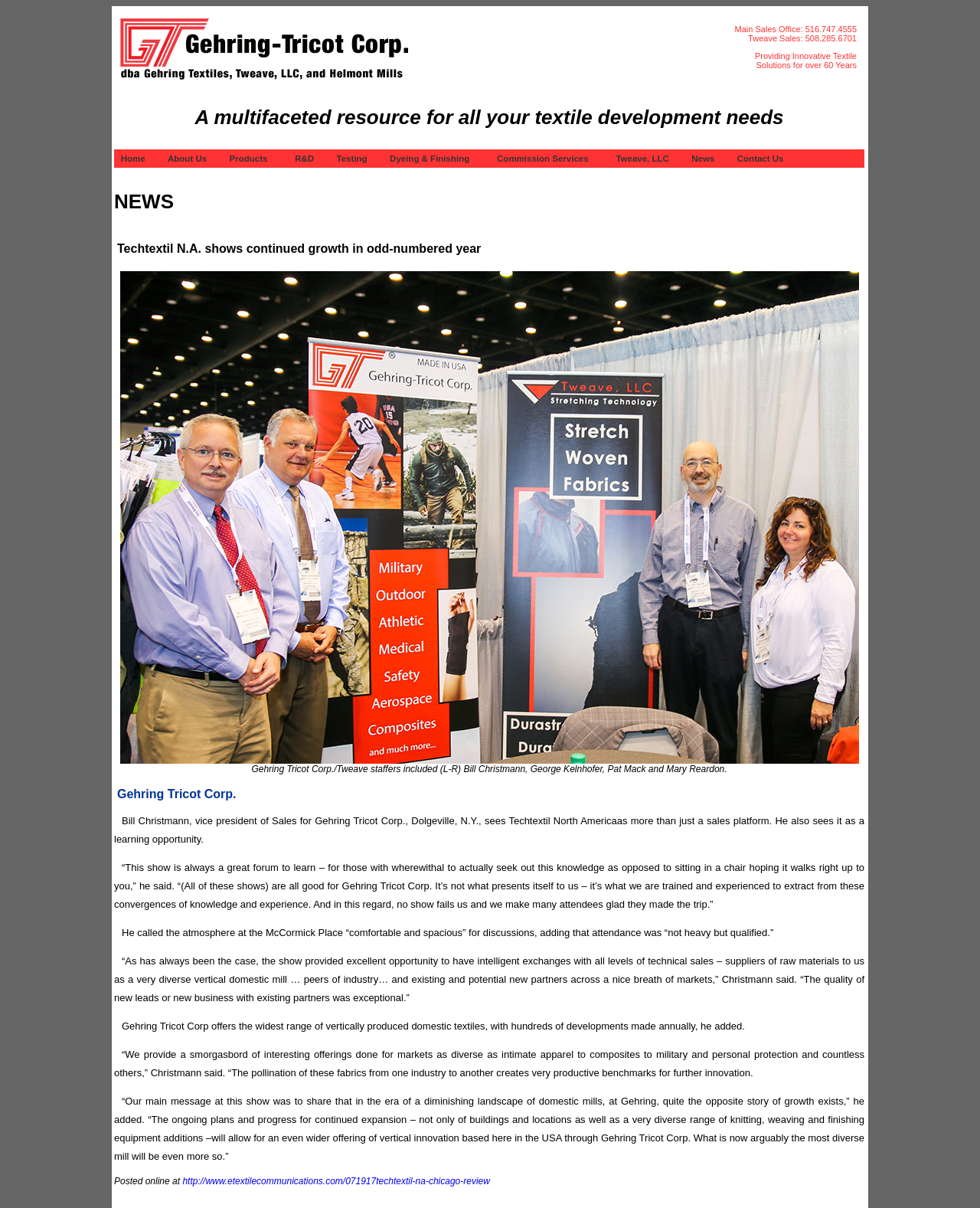What is the phone number of the Main Sales Office?
Based on the visual details in the image, please answer the question thoroughly.

The answer can be found in the second LayoutTableCell element, which contains the text 'Main Sales Office: 516.747.4555 Tweave Sales: 508.285.6701 Providing Innovative Textile Solutions for over 60 Years'.